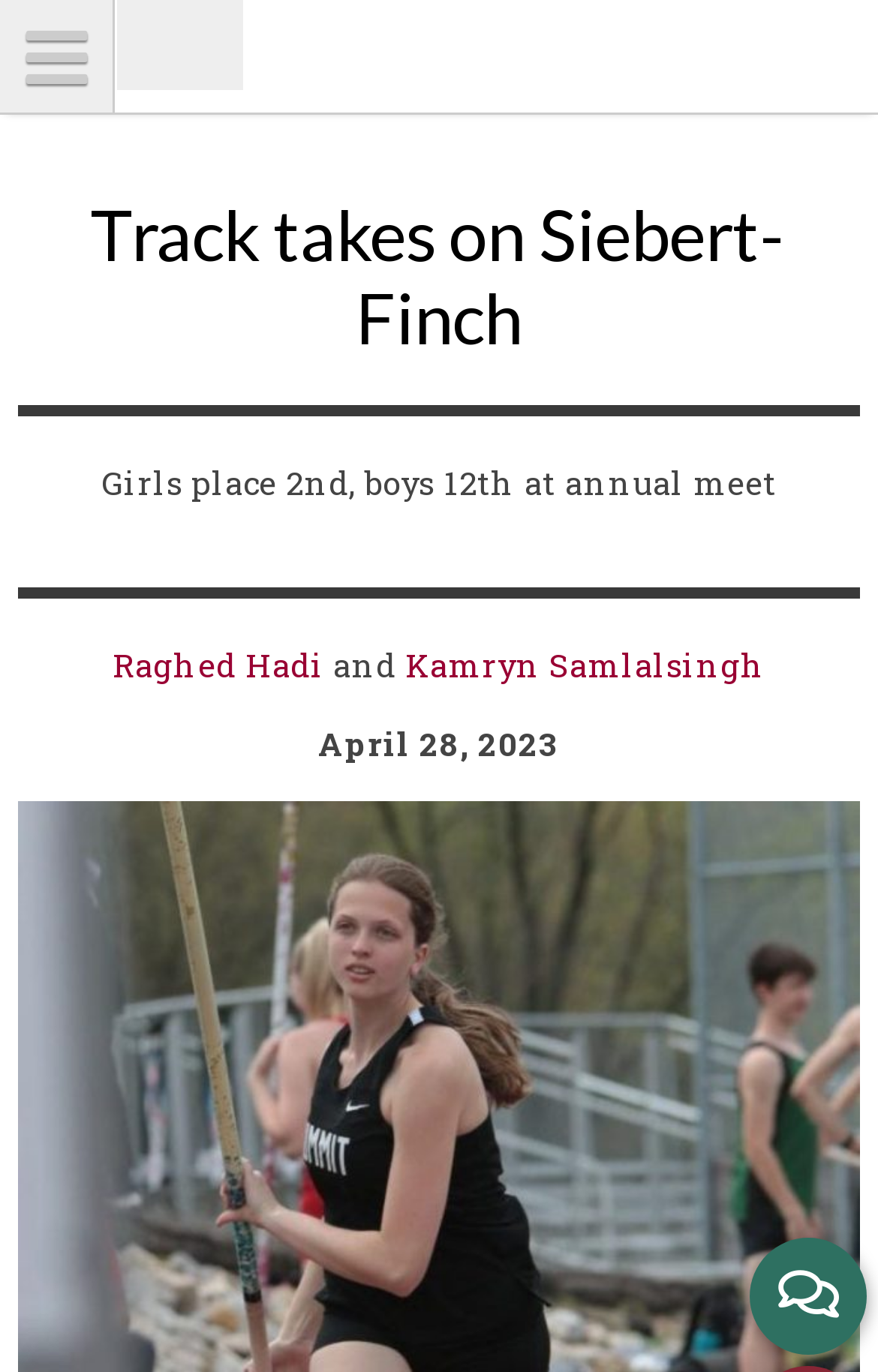Answer the following in one word or a short phrase: 
What is the position of the boys' team in the meet?

12th